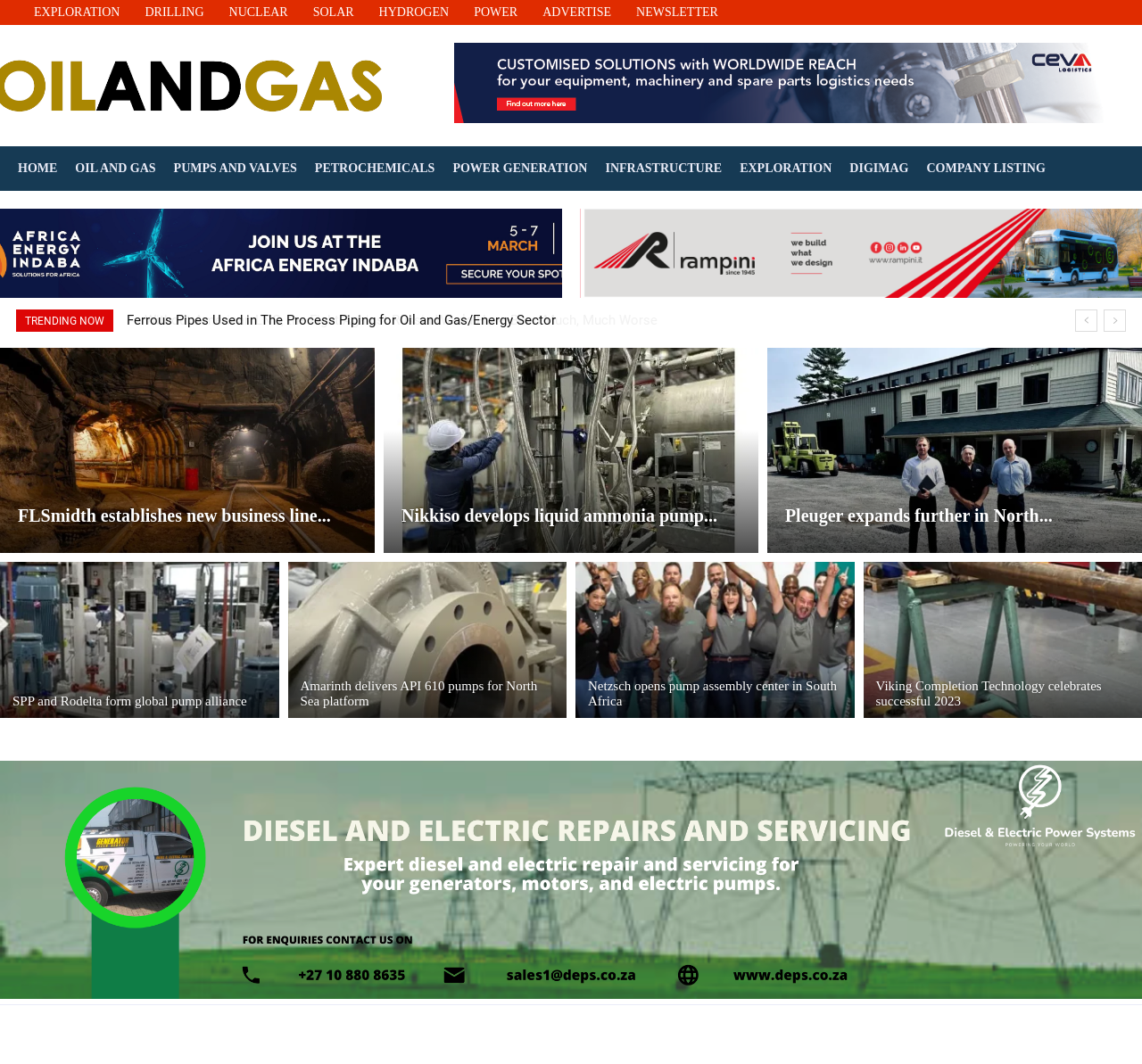Use a single word or phrase to answer the question: 
What is the category of news on this webpage?

Oil and Gas